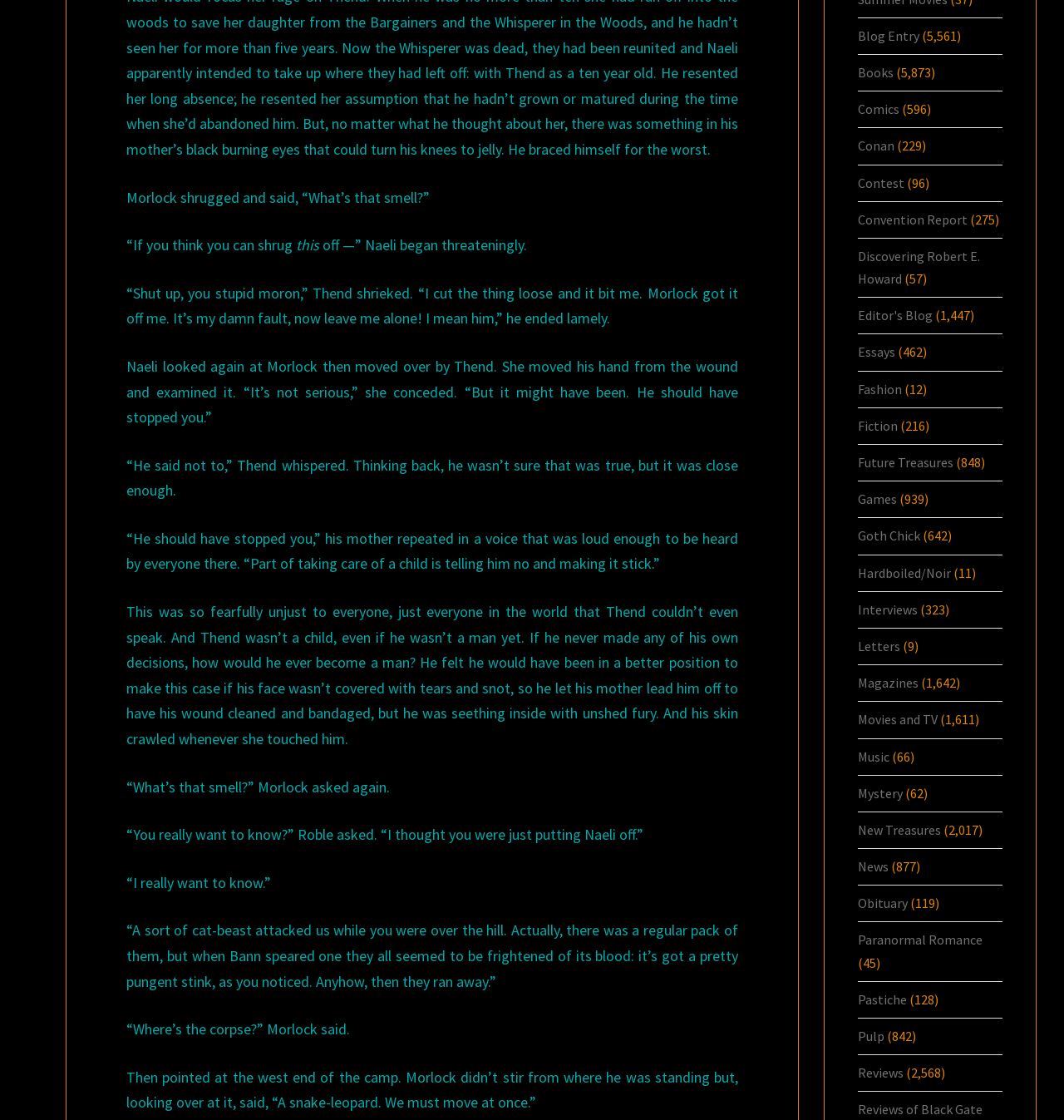Given the element description private instagram viewer, specify the bounding box coordinates of the corresponding UI element in the format (top-left x, top-left y, bottom-right x, bottom-right y). All values must be between 0 and 1.

None